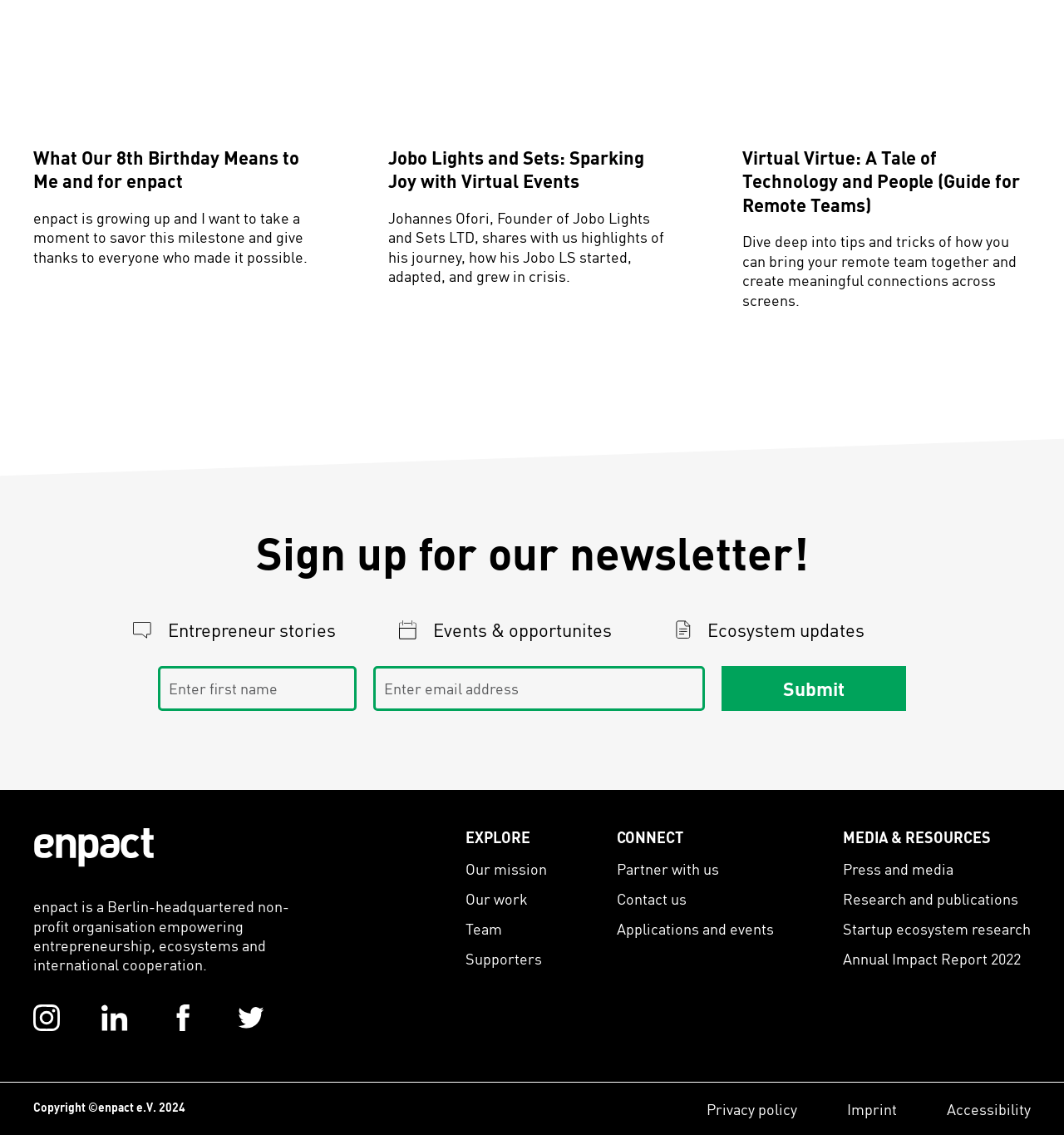Pinpoint the bounding box coordinates for the area that should be clicked to perform the following instruction: "Enter first name".

[0.148, 0.587, 0.251, 0.604]